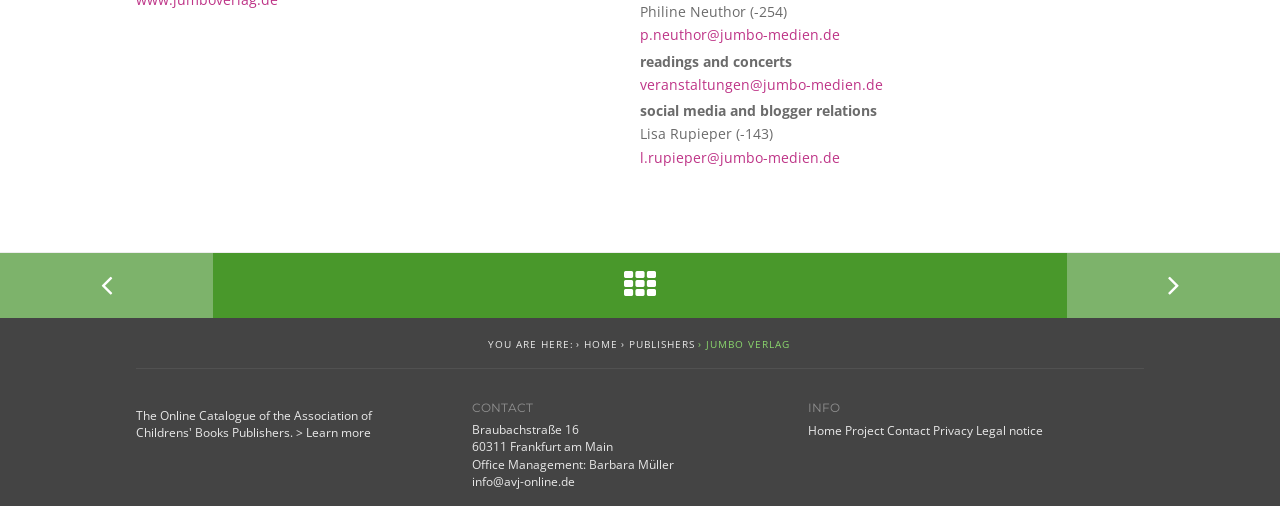Give a succinct answer to this question in a single word or phrase: 
What is the name of the person associated with 'readings and concerts'?

Philine Neuthor